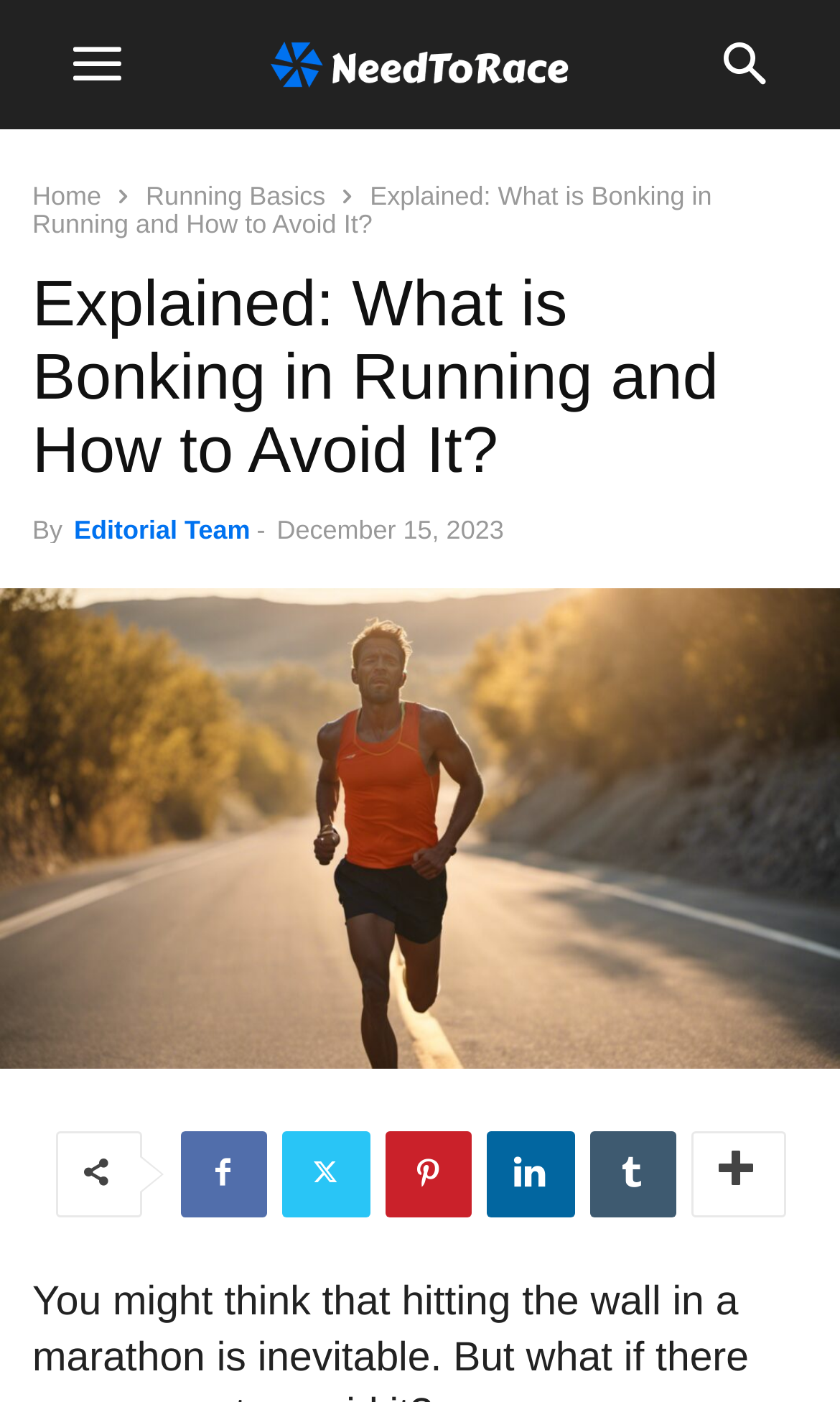Please specify the bounding box coordinates of the clickable region to carry out the following instruction: "share on social media". The coordinates should be four float numbers between 0 and 1, in the format [left, top, right, bottom].

[0.214, 0.806, 0.317, 0.868]